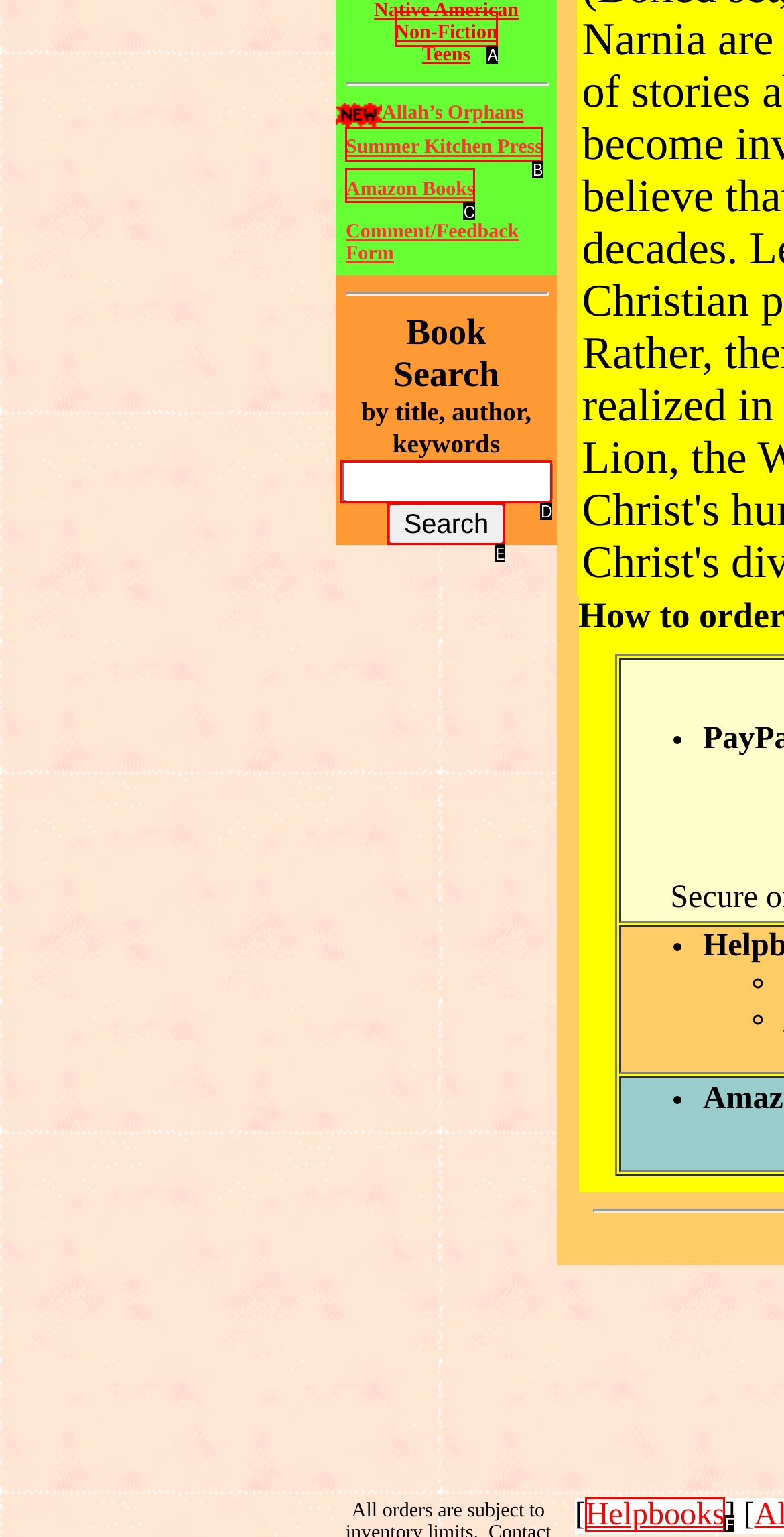Tell me which one HTML element best matches the description: Non-Fiction Answer with the option's letter from the given choices directly.

A